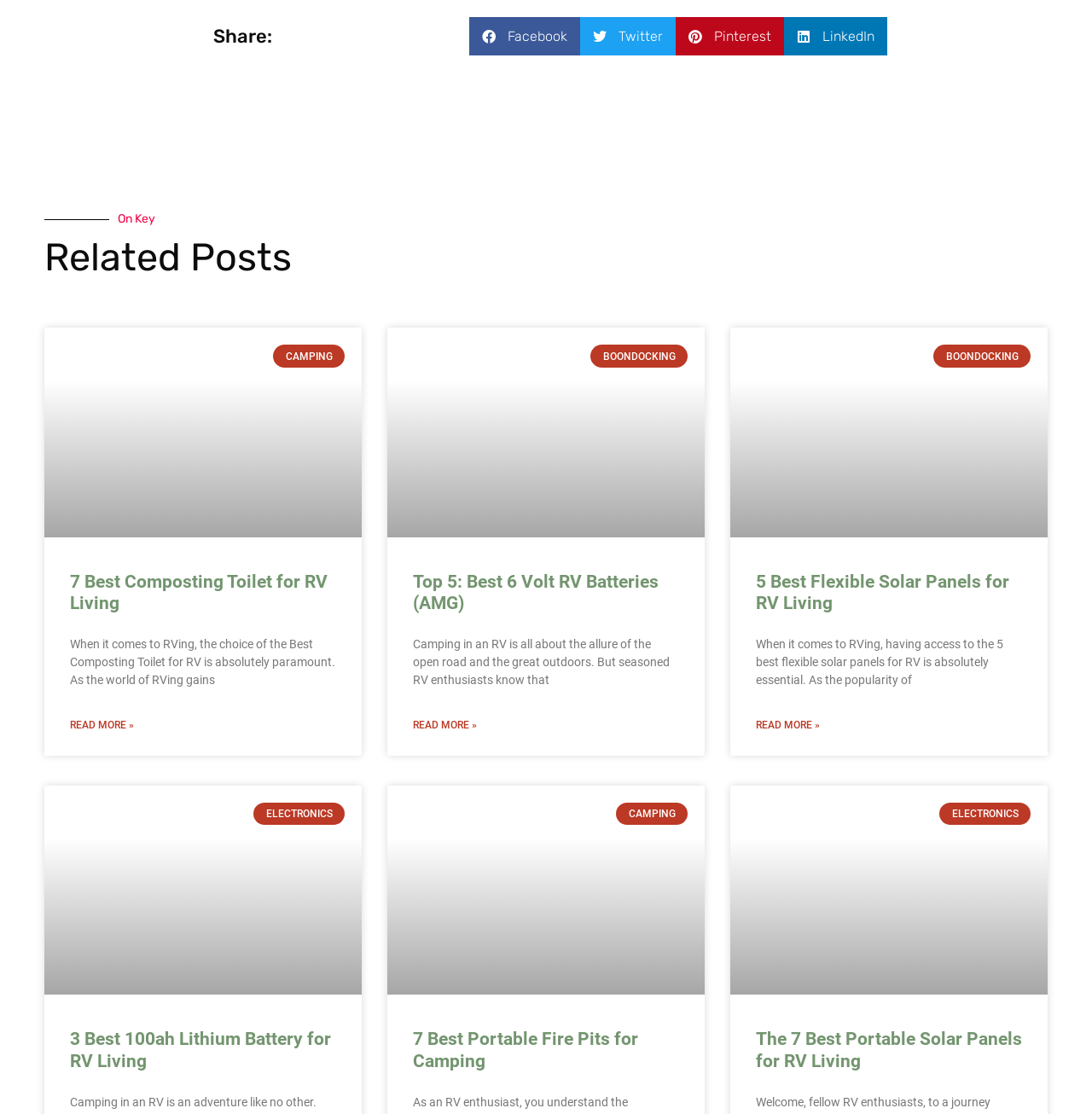What is the purpose of the images in the 'Related Posts' section?
Give a one-word or short phrase answer based on the image.

Illustrating the articles